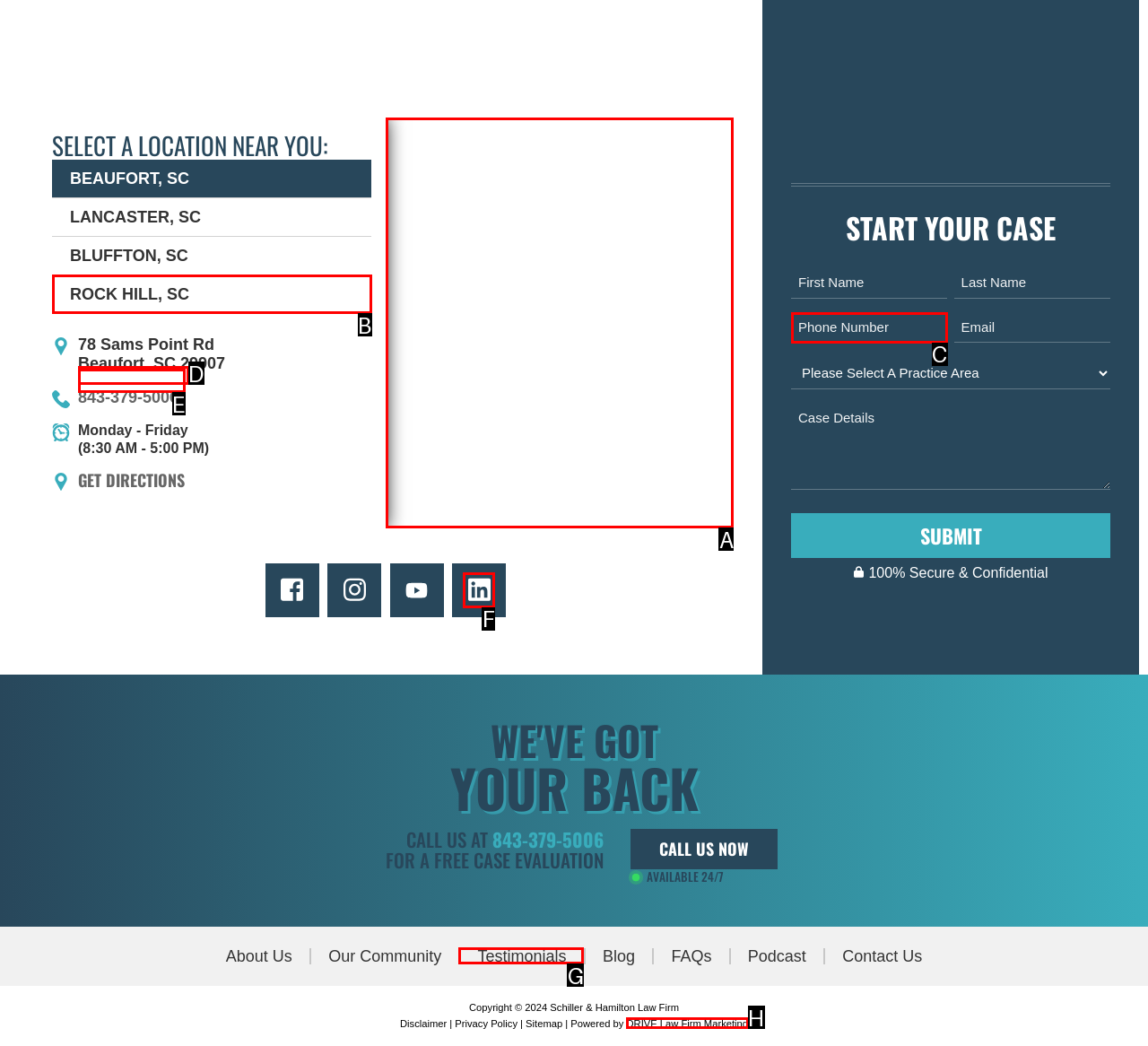To complete the task: View the Google Map, which option should I click? Answer with the appropriate letter from the provided choices.

A